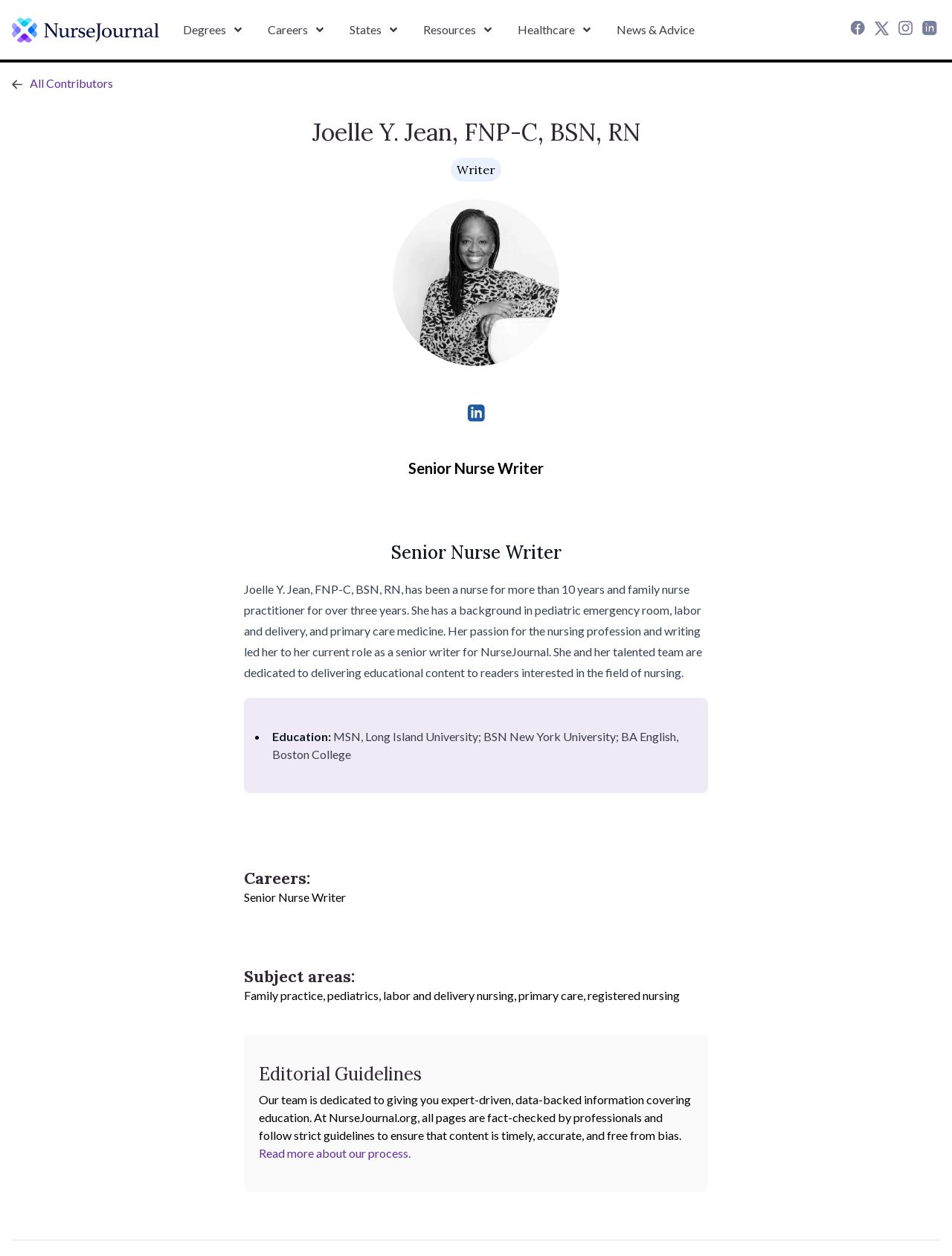Select the bounding box coordinates of the element I need to click to carry out the following instruction: "Follow NurseJournal on Facebook".

[0.894, 0.017, 0.912, 0.031]